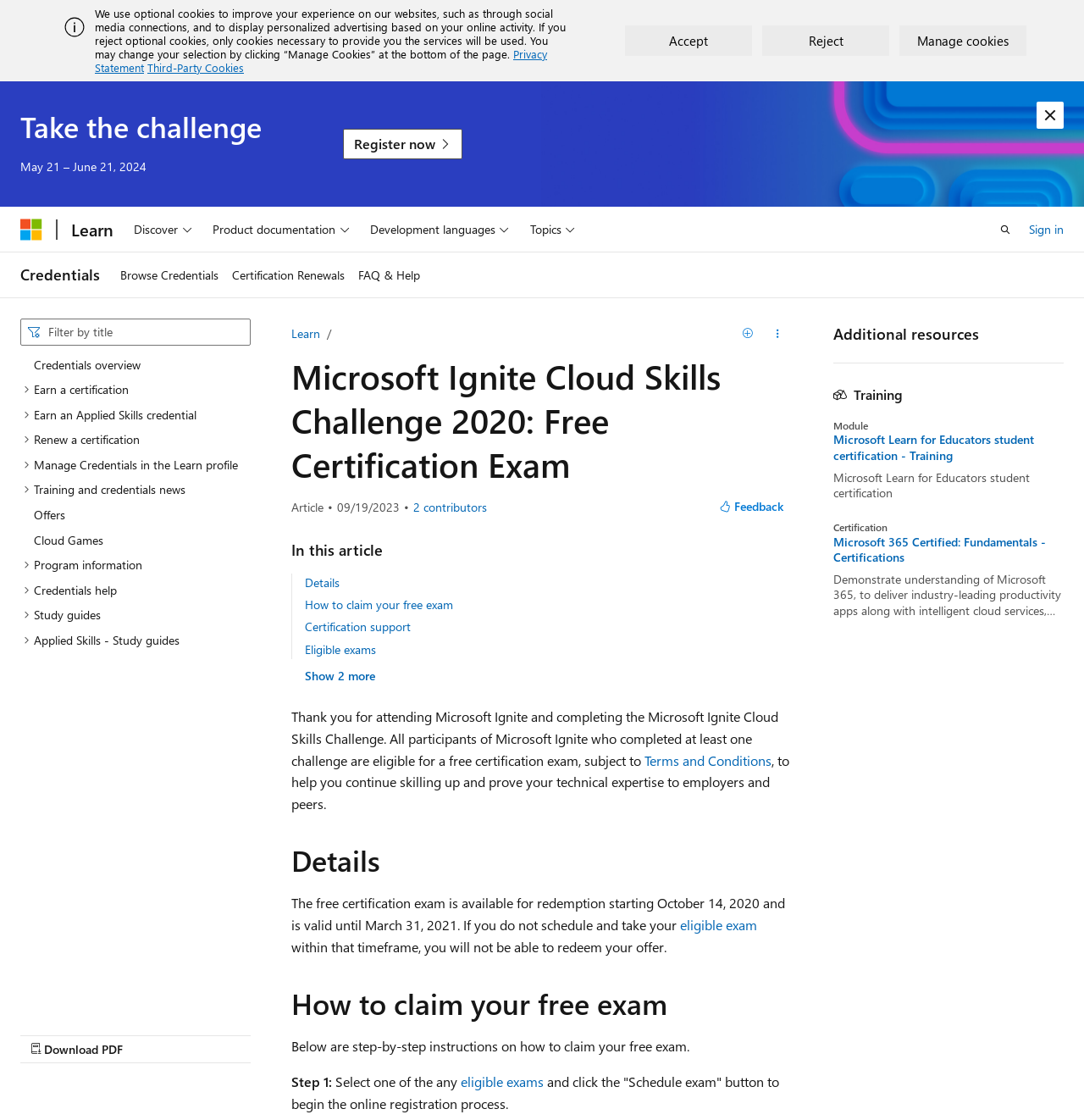Utilize the details in the image to give a detailed response to the question: How many contributors are there for this article?

I found the number of contributors by looking at the StaticText element with the content '2 contributors' which is located near the 'View all contributors' button, indicating the number of people who contributed to this article.